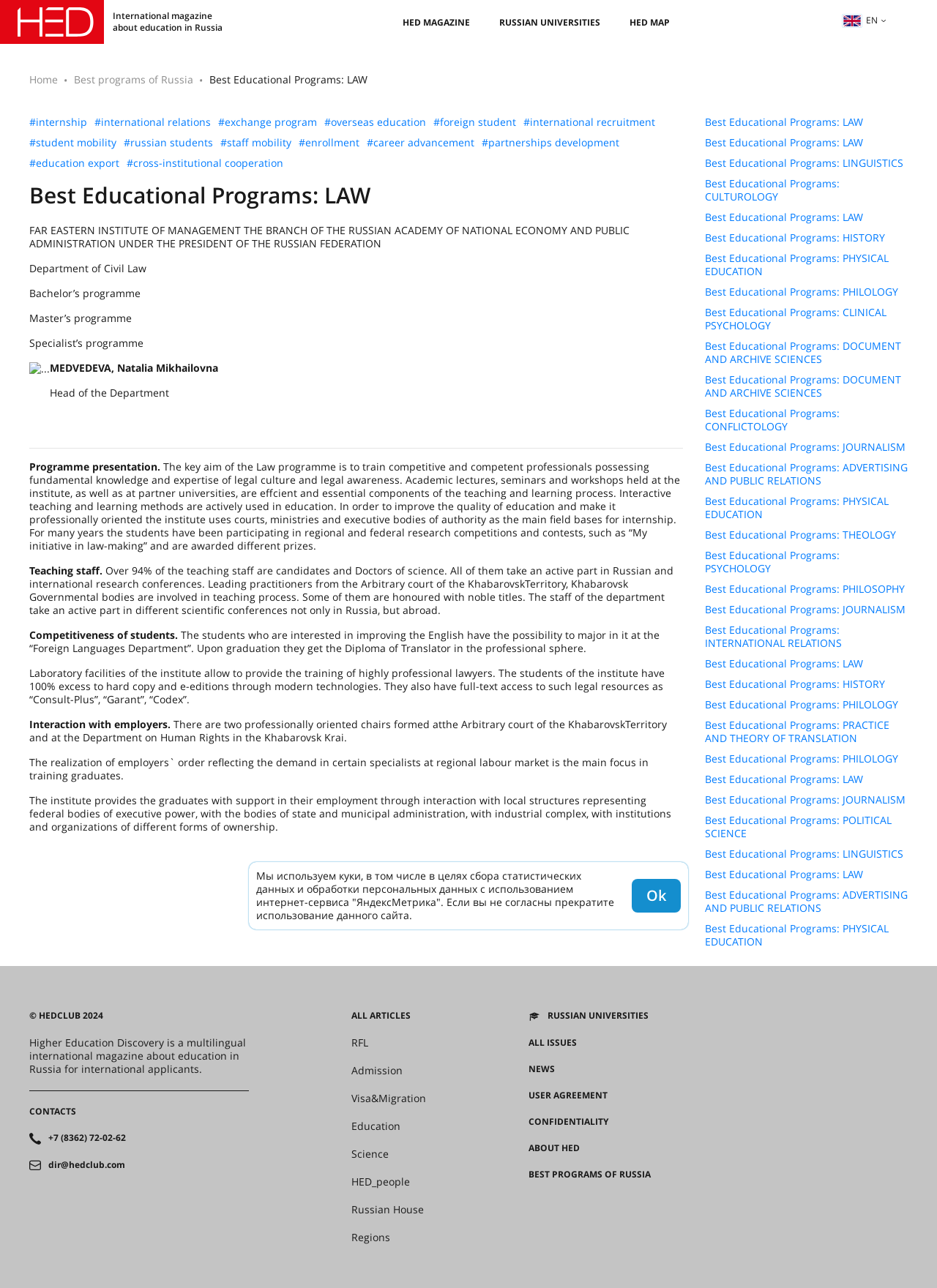Determine the bounding box coordinates of the section to be clicked to follow the instruction: "Go to 'Home' page". The coordinates should be given as four float numbers between 0 and 1, formatted as [left, top, right, bottom].

[0.031, 0.056, 0.062, 0.067]